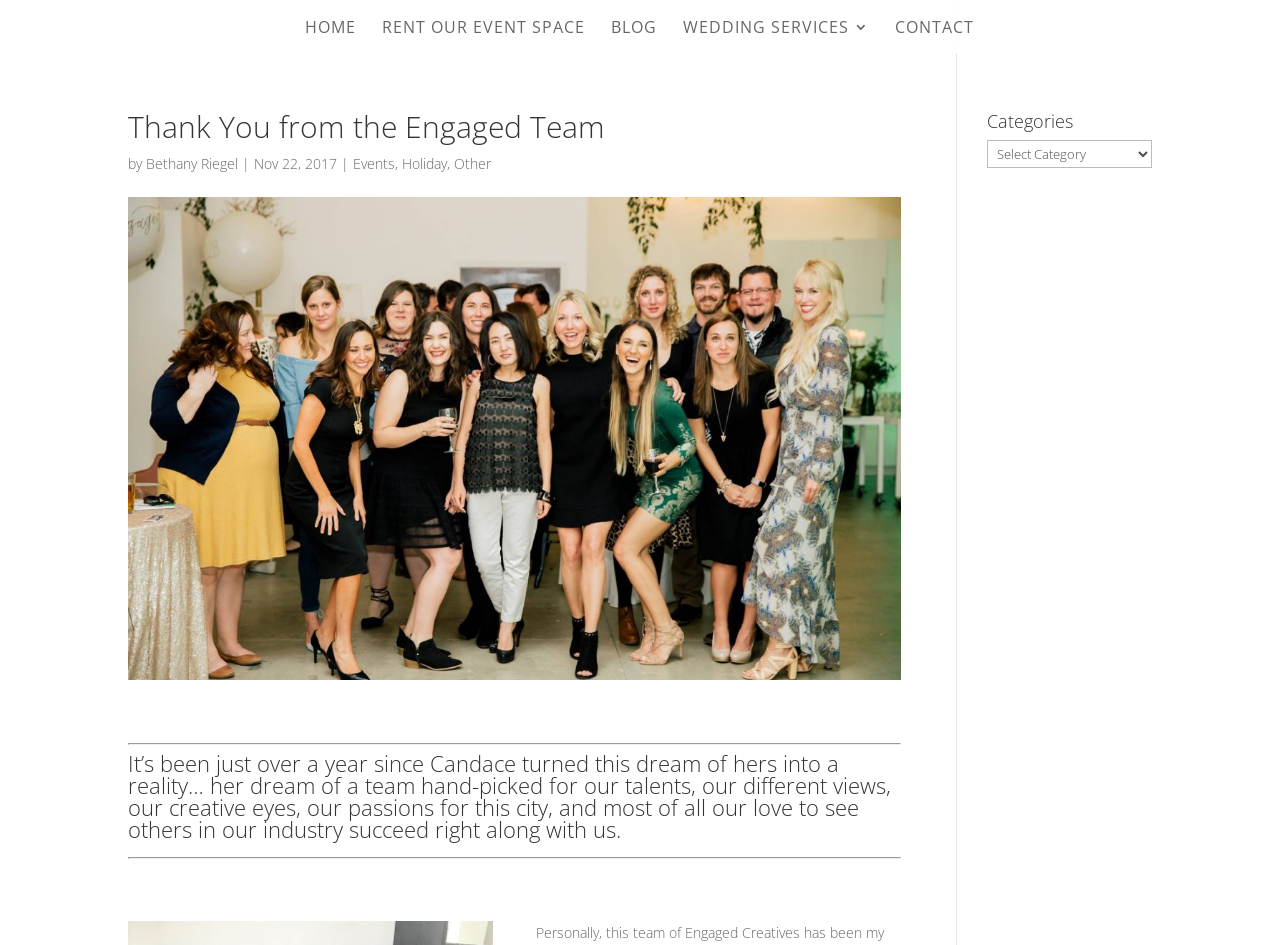Please provide a brief answer to the question using only one word or phrase: 
What is the purpose of the 'Follow by Email' link?

To receive updates via email